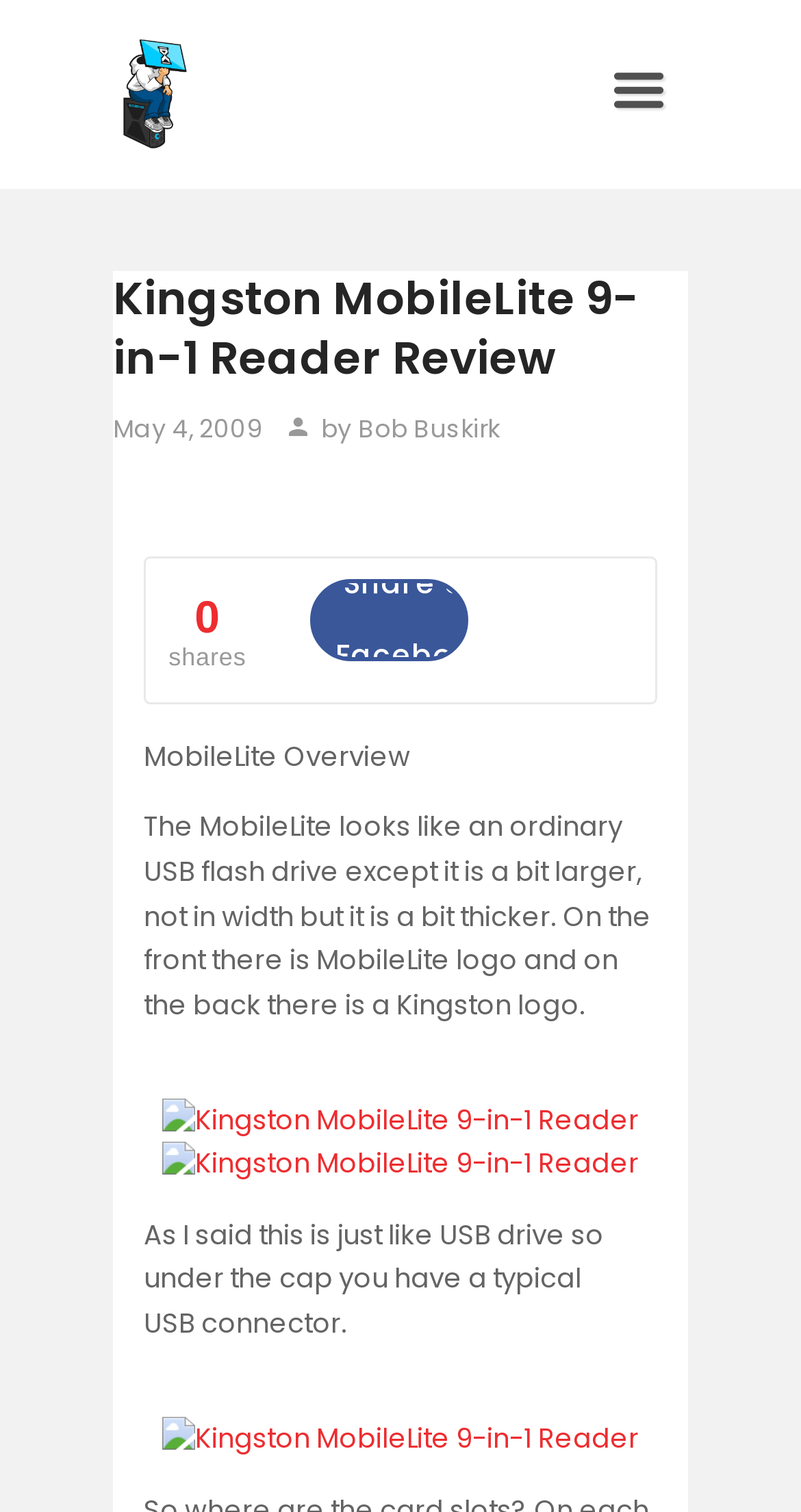Generate the main heading text from the webpage.

Kingston MobileLite 9-in-1 Reader Review